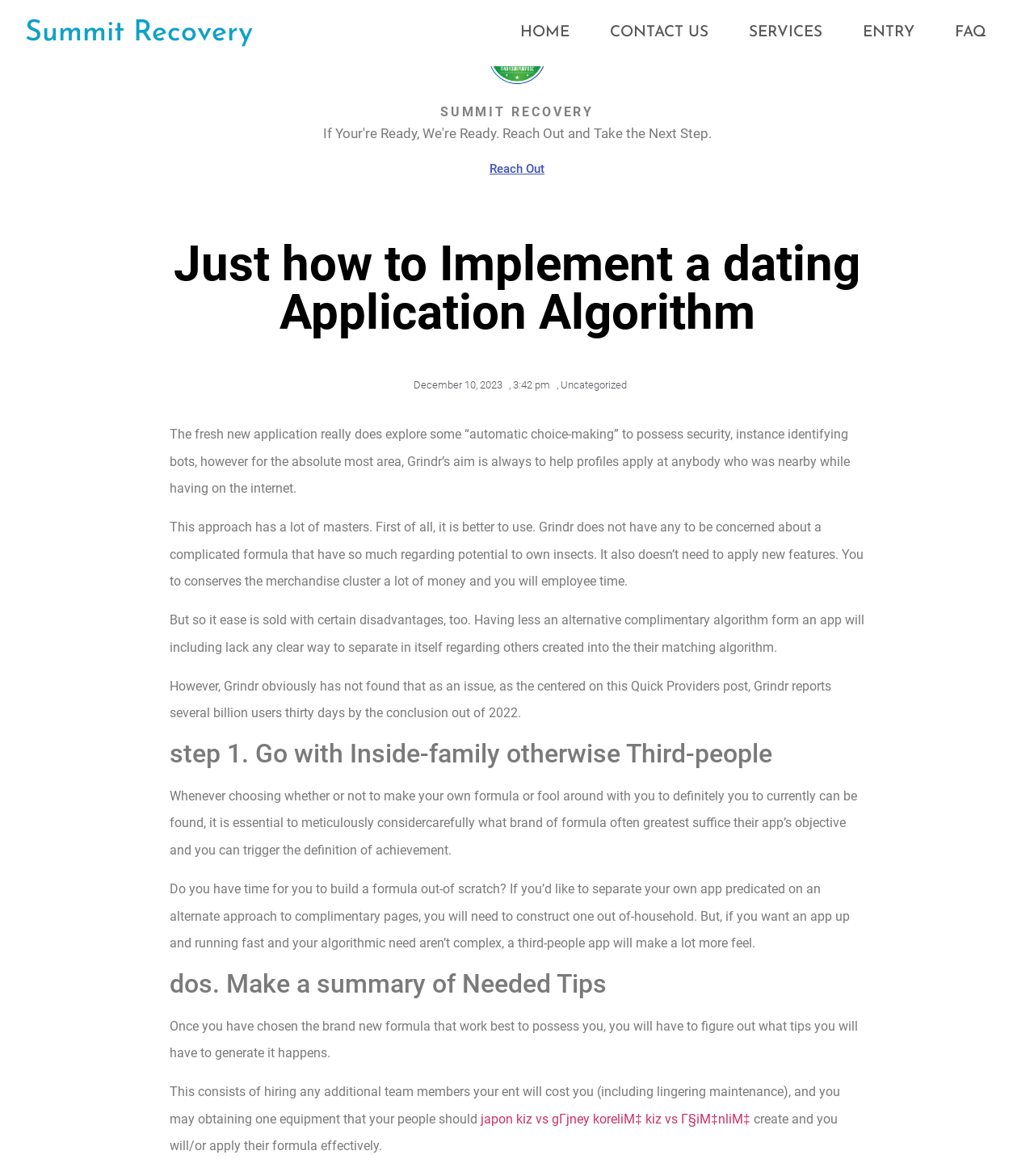Answer in one word or a short phrase: 
How many steps are mentioned in the article?

2